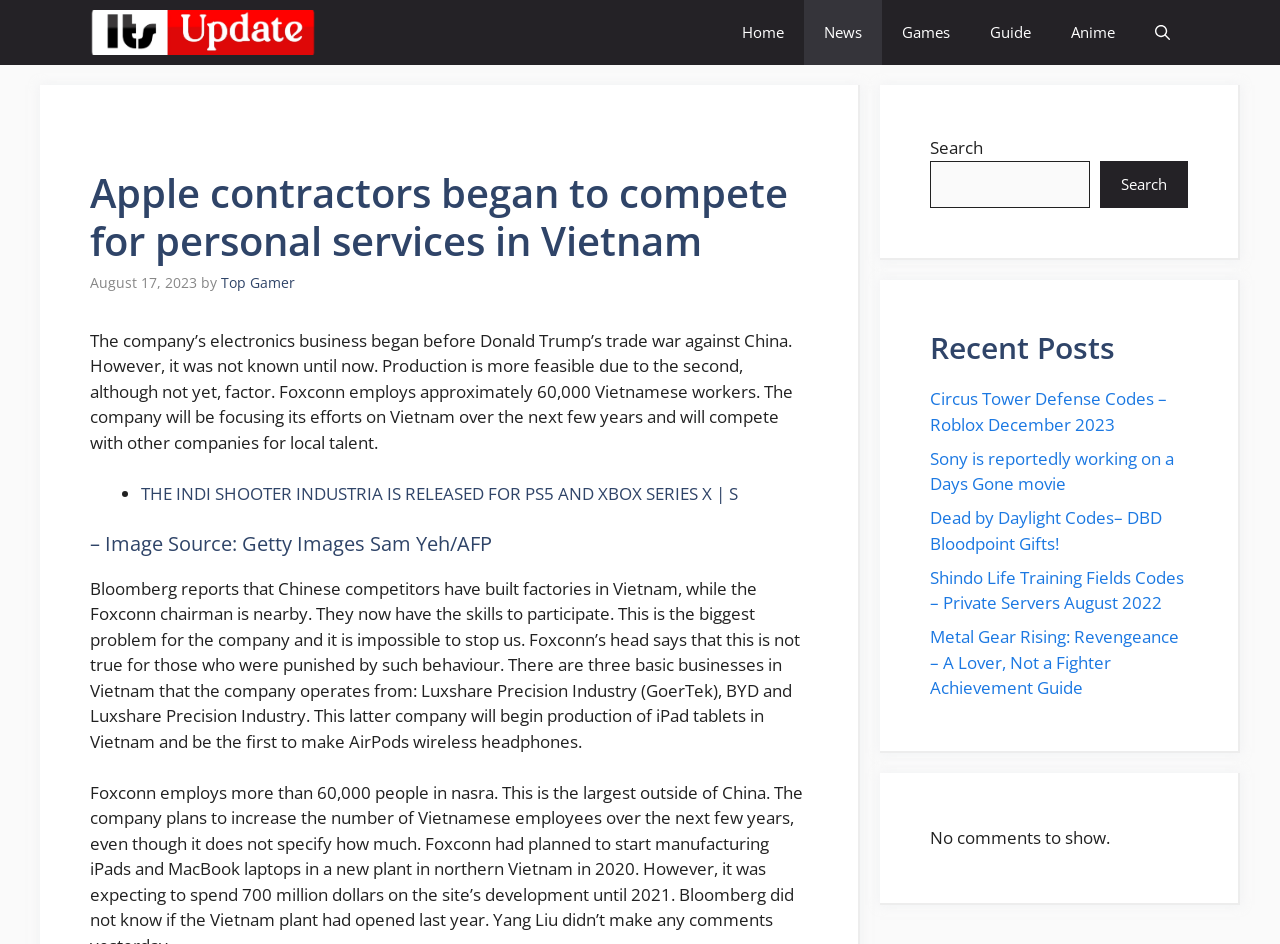Give a one-word or short phrase answer to the question: 
What is the section below the article called?

Recent Posts